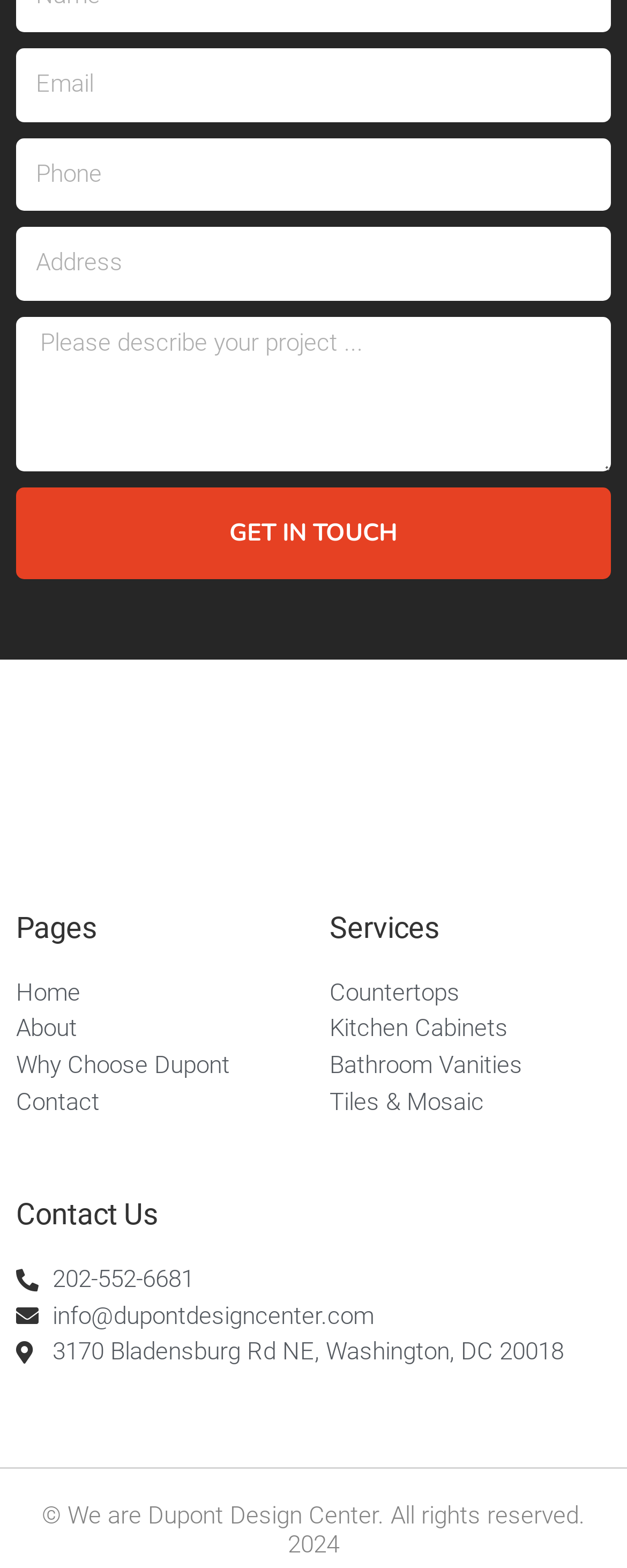Refer to the image and provide an in-depth answer to the question:
What is the company's email address?

I found the email address by looking at the 'Contact Us' section, where I saw a link with the email address 'info@dupontdesigncenter.com'.